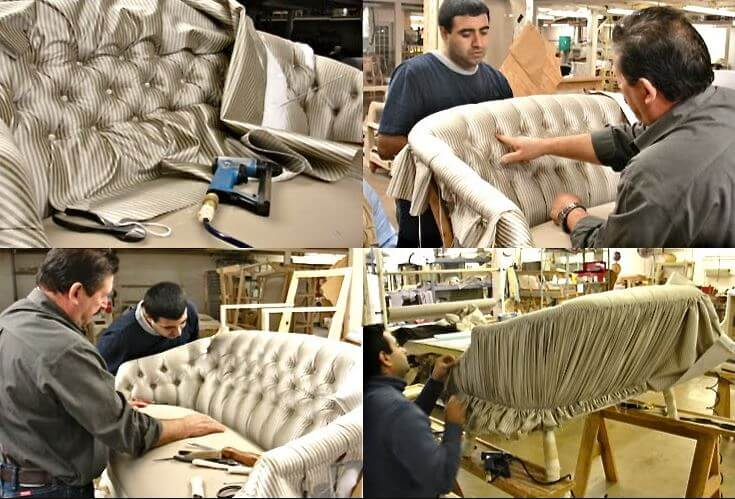What is the focus of the artisan in the upper right?
Please answer the question with a detailed response using the information from the screenshot.

In the upper right of the image, another artisan intently examines the couch, possibly assessing the fit or discussing adjustments, highlighting the attention to detail and teamwork involved in upholstery work.